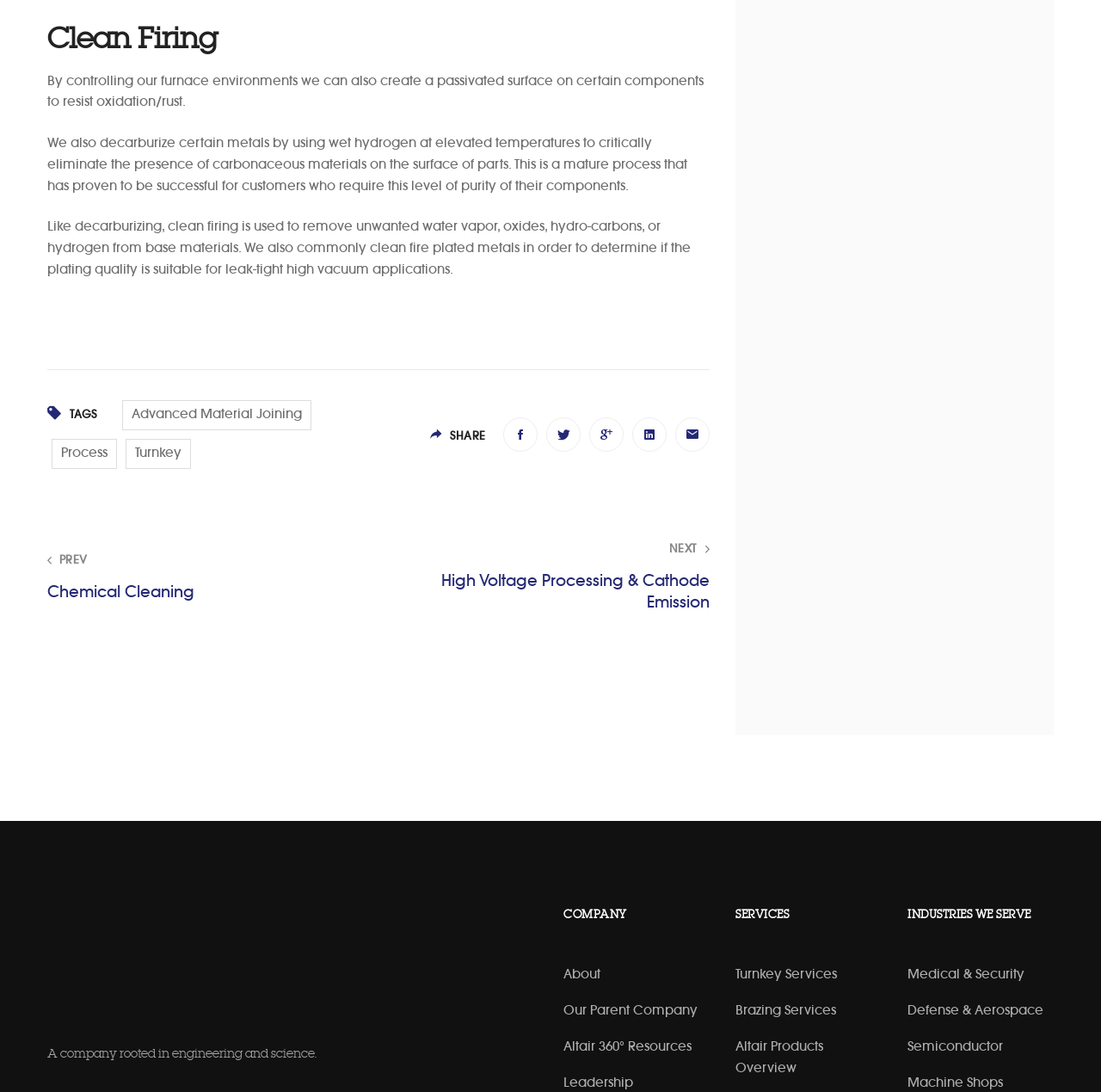Locate the bounding box coordinates of the region to be clicked to comply with the following instruction: "Share on Facebook". The coordinates must be four float numbers between 0 and 1, in the form [left, top, right, bottom].

[0.457, 0.382, 0.488, 0.414]